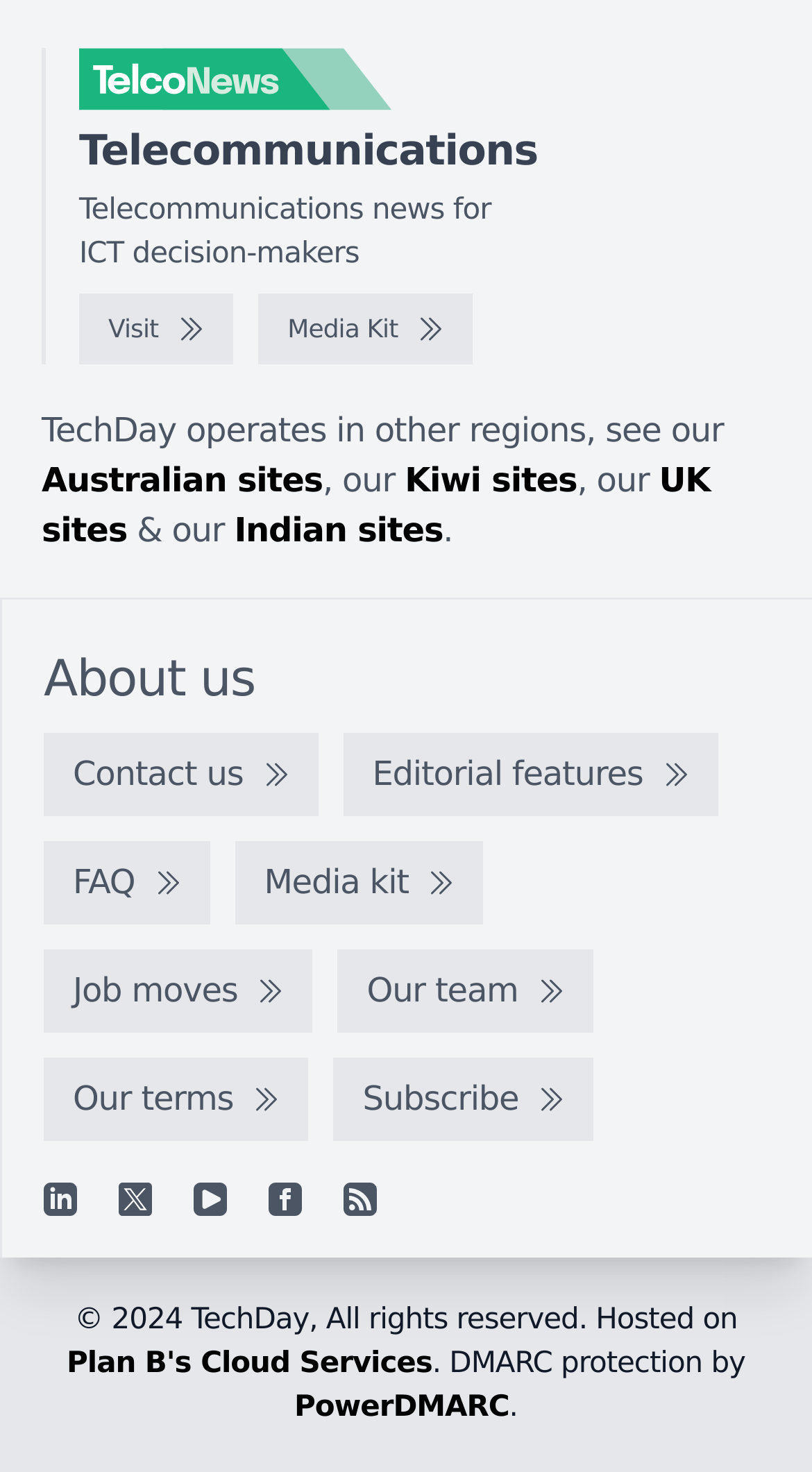Locate the bounding box coordinates of the element that needs to be clicked to carry out the instruction: "View blog". The coordinates should be given as four float numbers ranging from 0 to 1, i.e., [left, top, right, bottom].

None